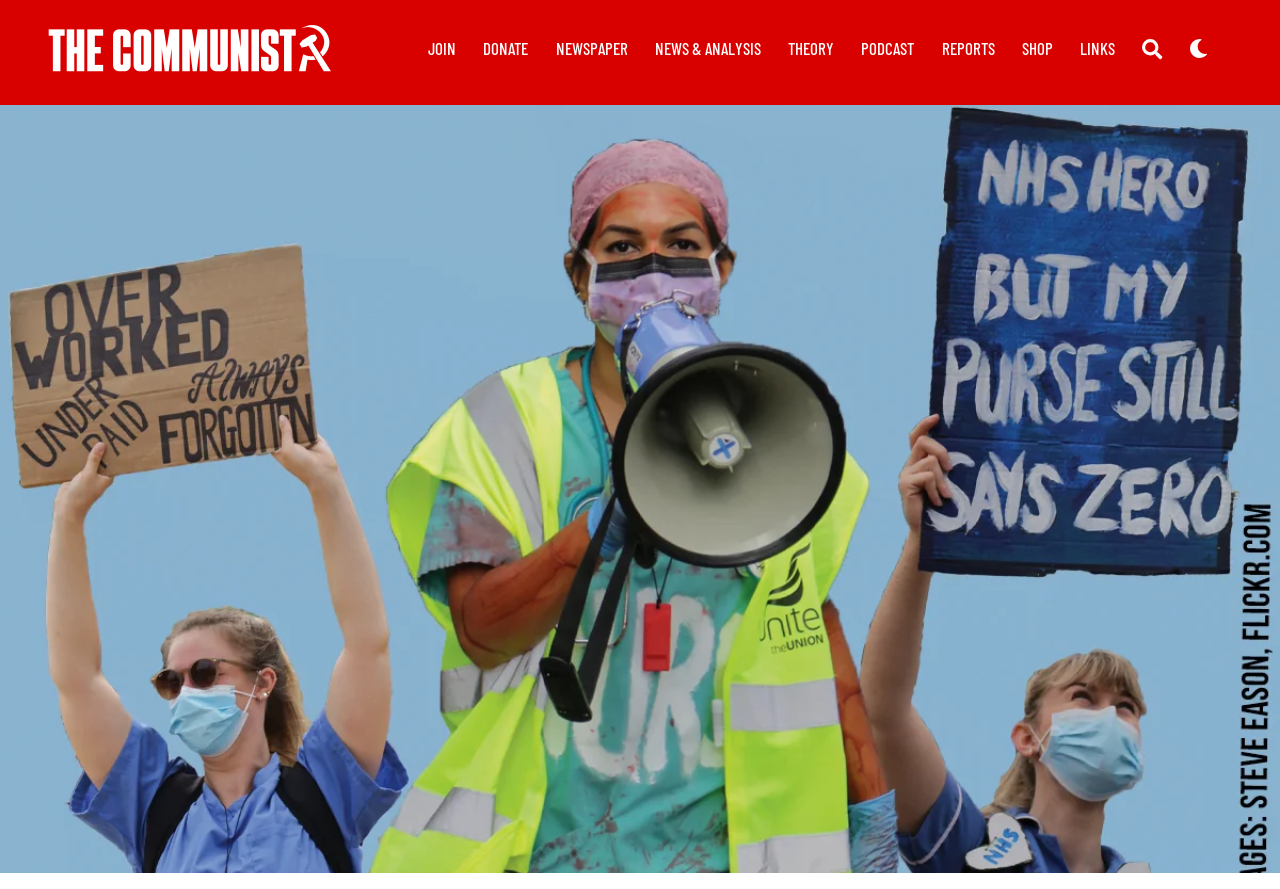What is the name of the newspaper?
Please use the visual content to give a single word or phrase answer.

The Communist